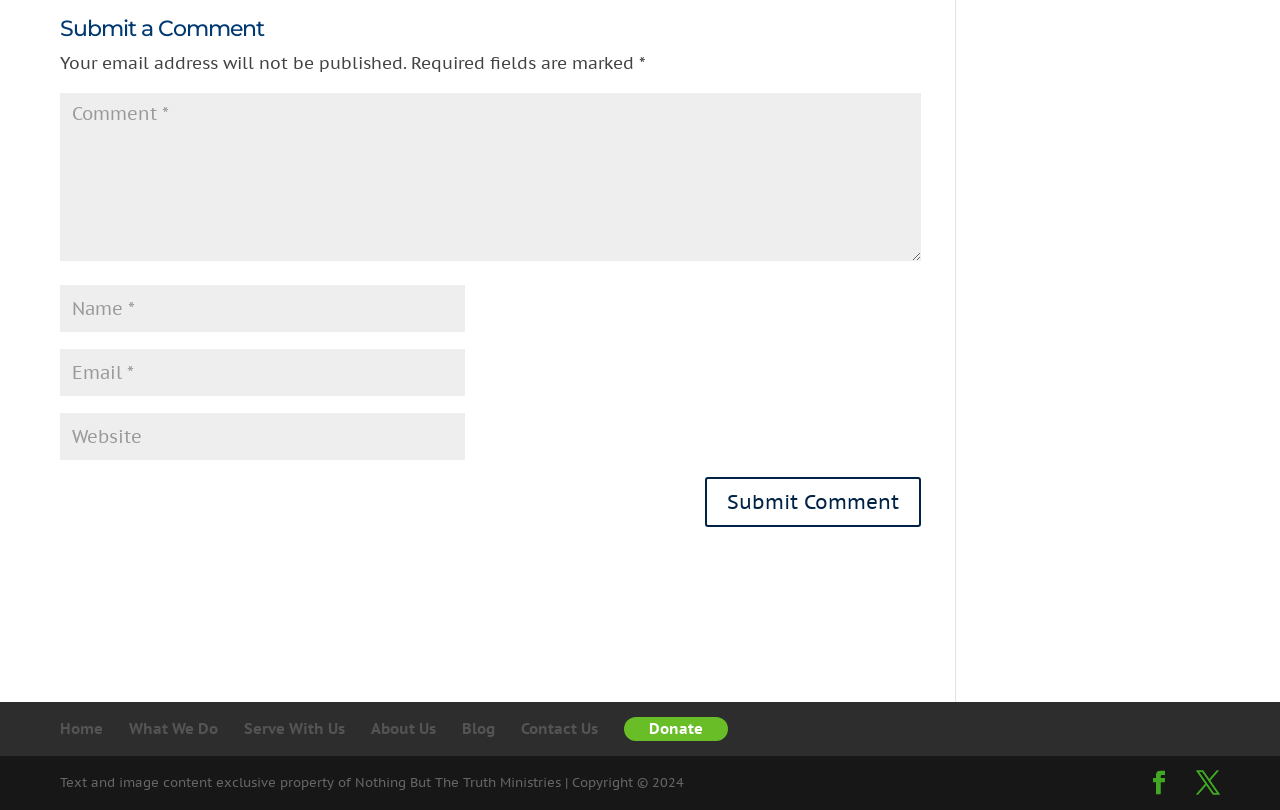Identify the bounding box coordinates of the section to be clicked to complete the task described by the following instruction: "Submit a comment". The coordinates should be four float numbers between 0 and 1, formatted as [left, top, right, bottom].

[0.551, 0.588, 0.72, 0.65]